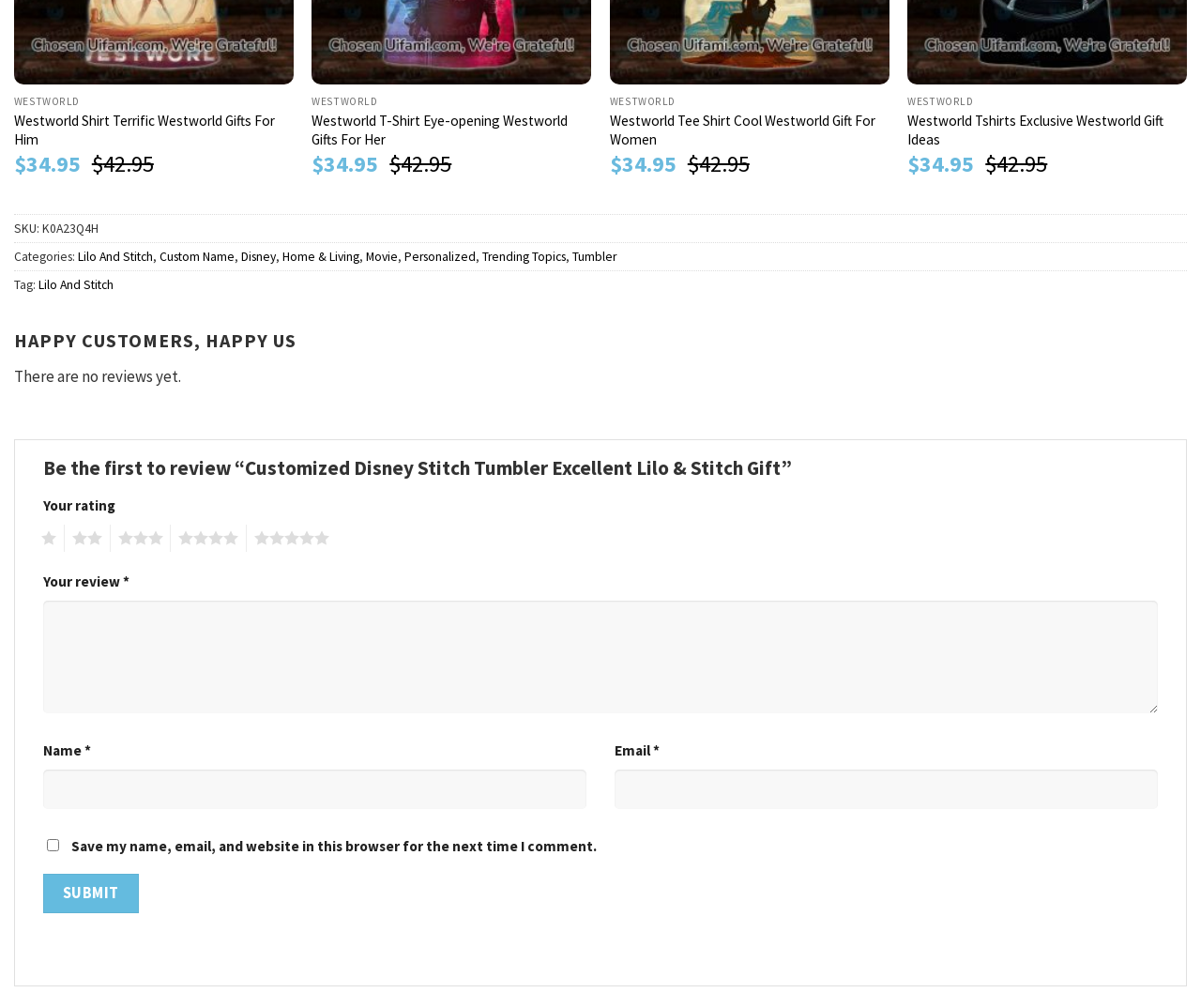What is the SKU of the product?
Based on the content of the image, thoroughly explain and answer the question.

The answer can be found in the section where the product details are listed, where the SKU is mentioned as 'K0A23Q4H'.